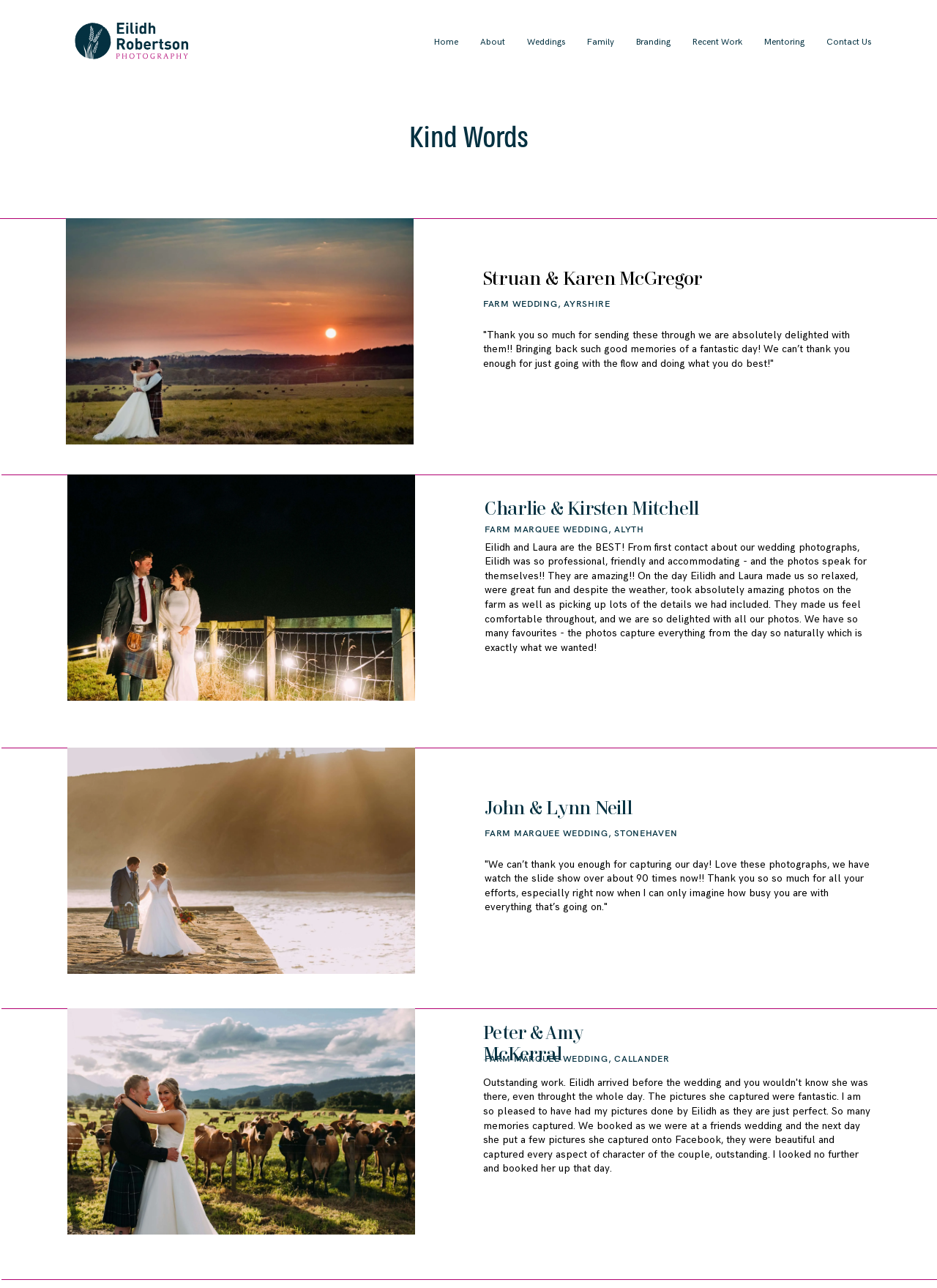Determine the bounding box coordinates for the clickable element required to fulfill the instruction: "Contact Us". Provide the coordinates as four float numbers between 0 and 1, i.e., [left, top, right, bottom].

[0.882, 0.028, 0.93, 0.037]